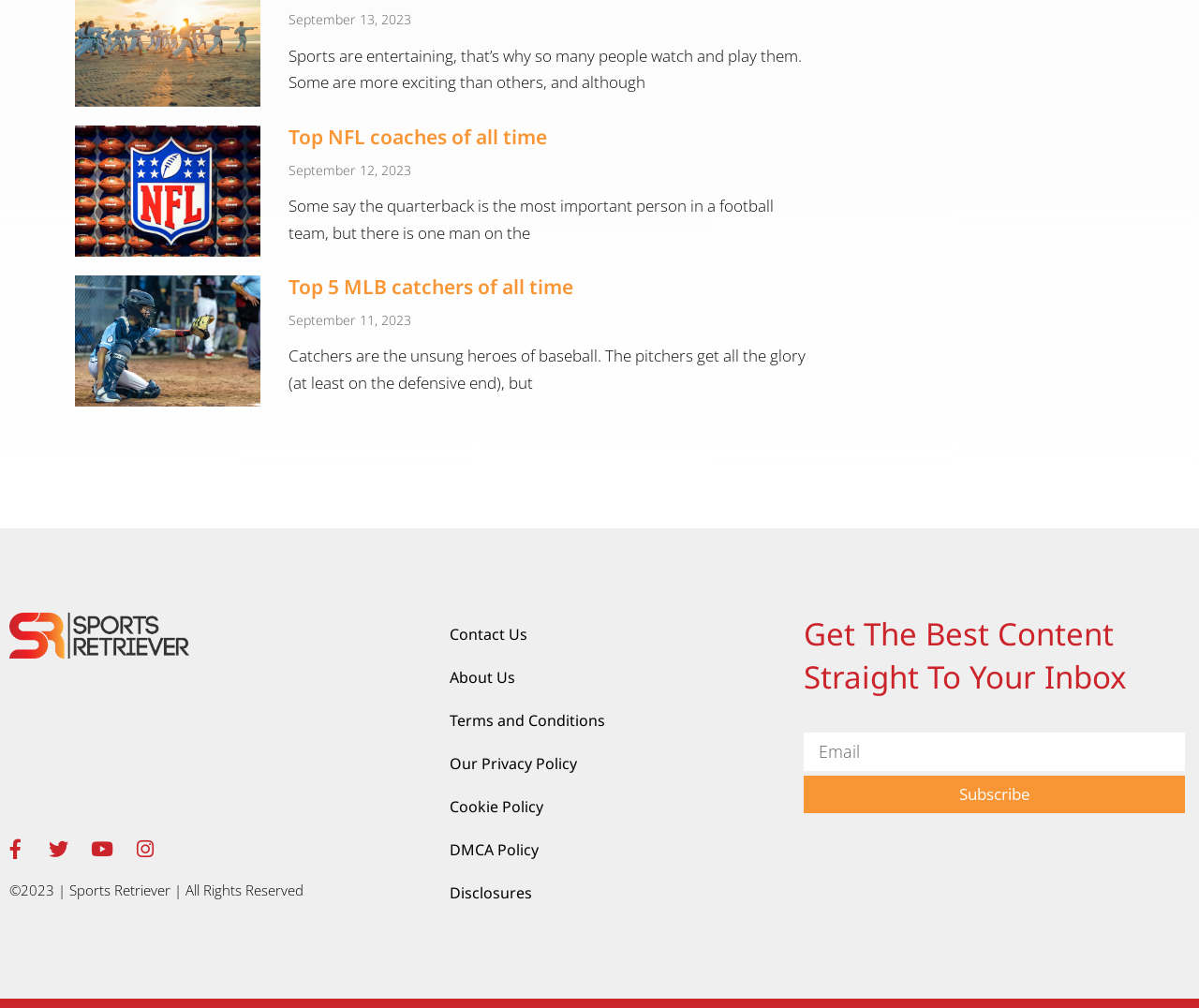Please find the bounding box coordinates (top-left x, top-left y, bottom-right x, bottom-right y) in the screenshot for the UI element described as follows: DMCA Policy

[0.375, 0.822, 0.655, 0.864]